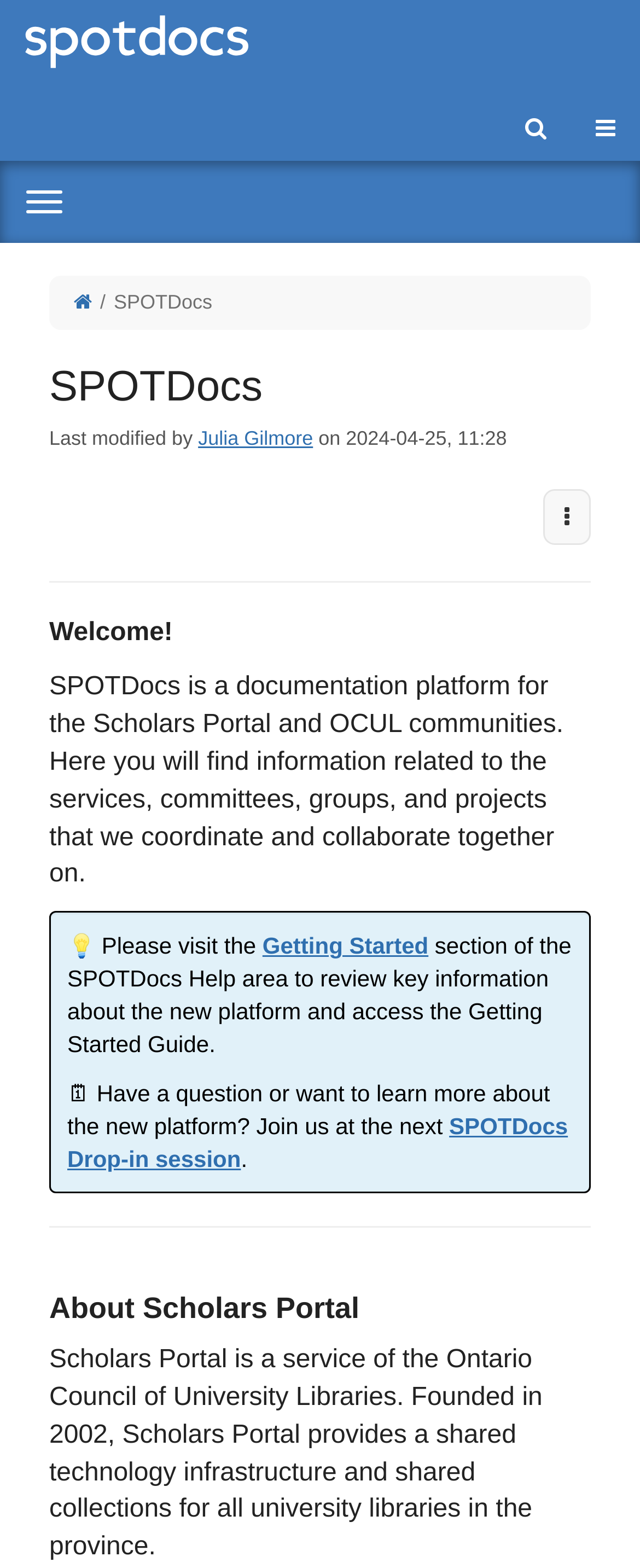Kindly provide the bounding box coordinates of the section you need to click on to fulfill the given instruction: "read the article".

None